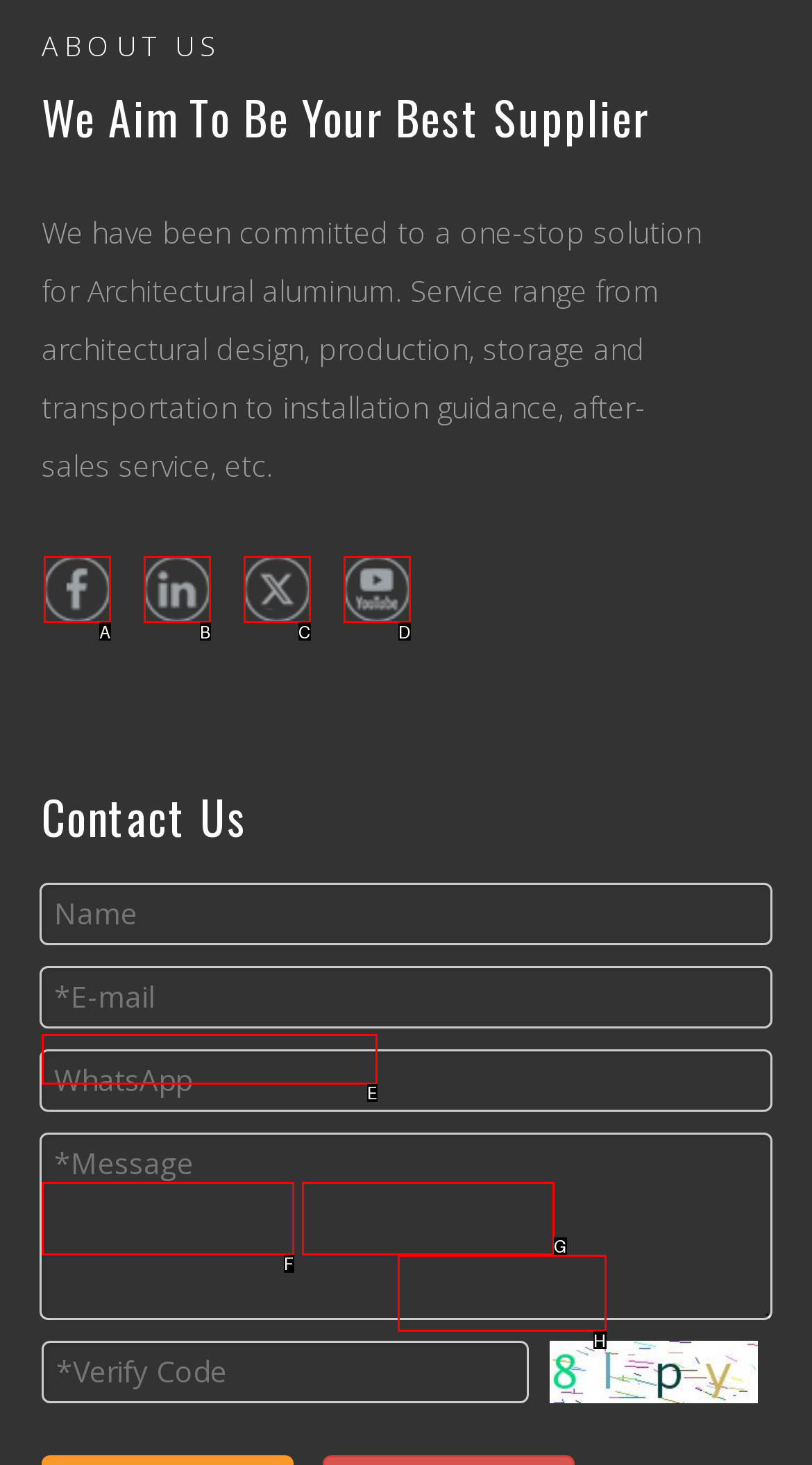Based on the provided element description: Submit, identify the best matching HTML element. Respond with the corresponding letter from the options shown.

F